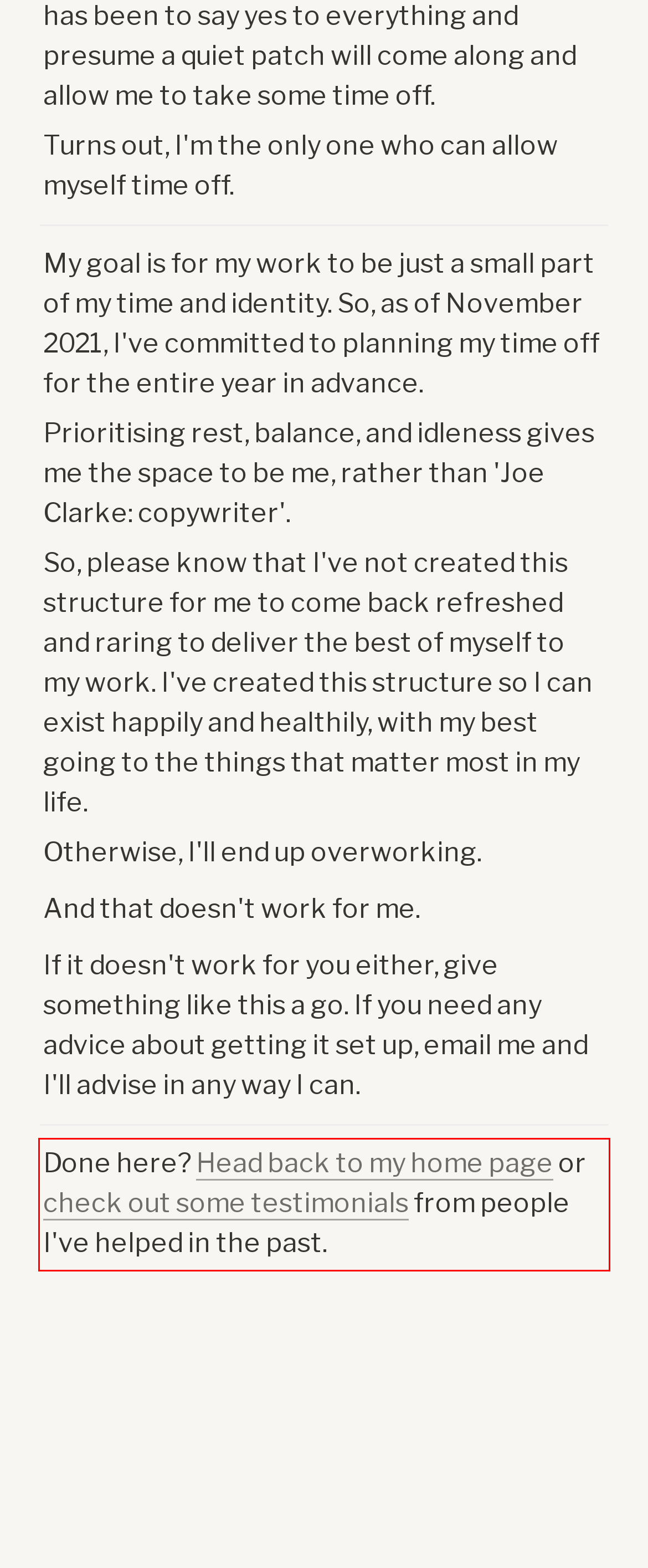The screenshot provided shows a webpage with a red bounding box. Apply OCR to the text within this red bounding box and provide the extracted content.

Done here? Head back to my home page or check out some testimonials from people I've helped in the past.